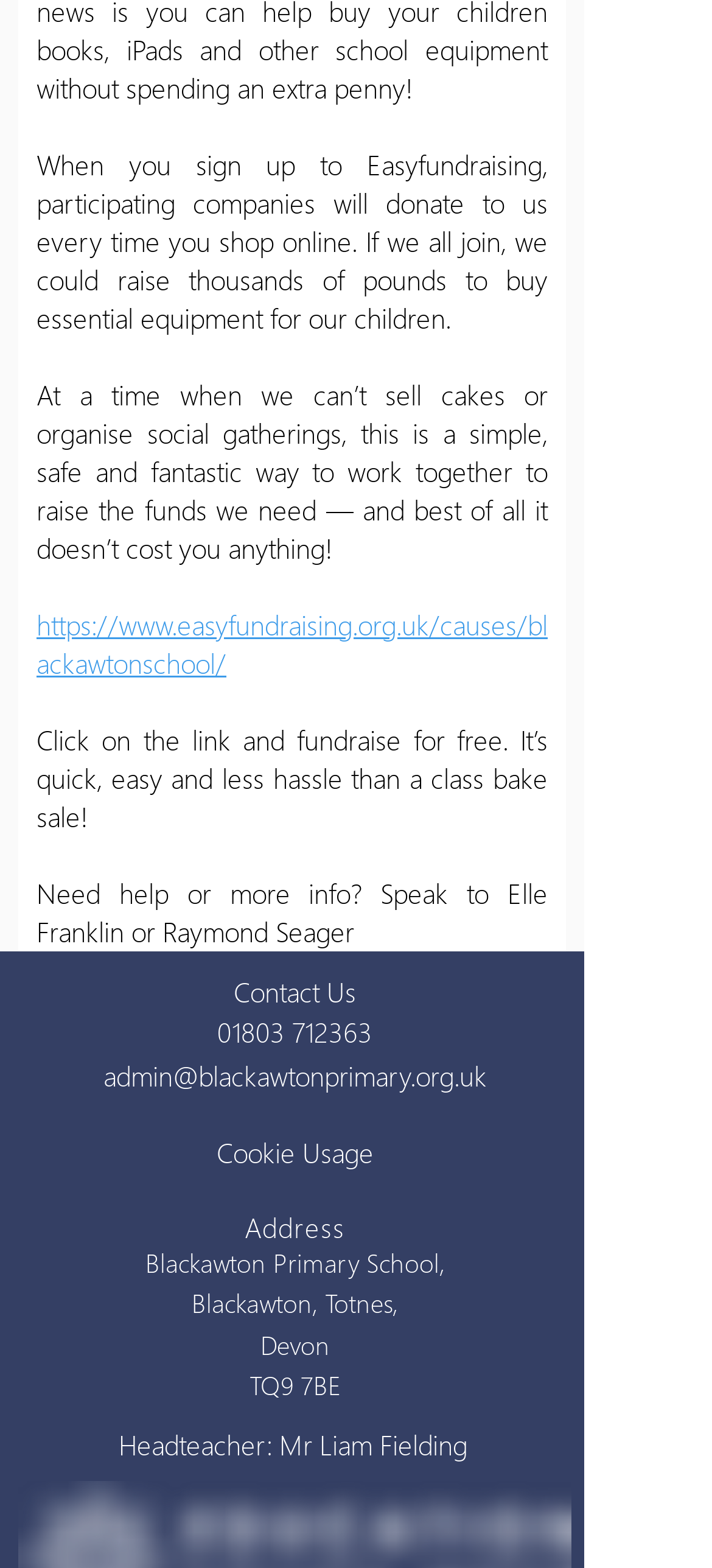Who can be contacted for help or more info?
Please answer the question with as much detail and depth as you can.

The webpage mentions that if you need help or more information, you can speak to Elle Franklin or Raymond Seager.